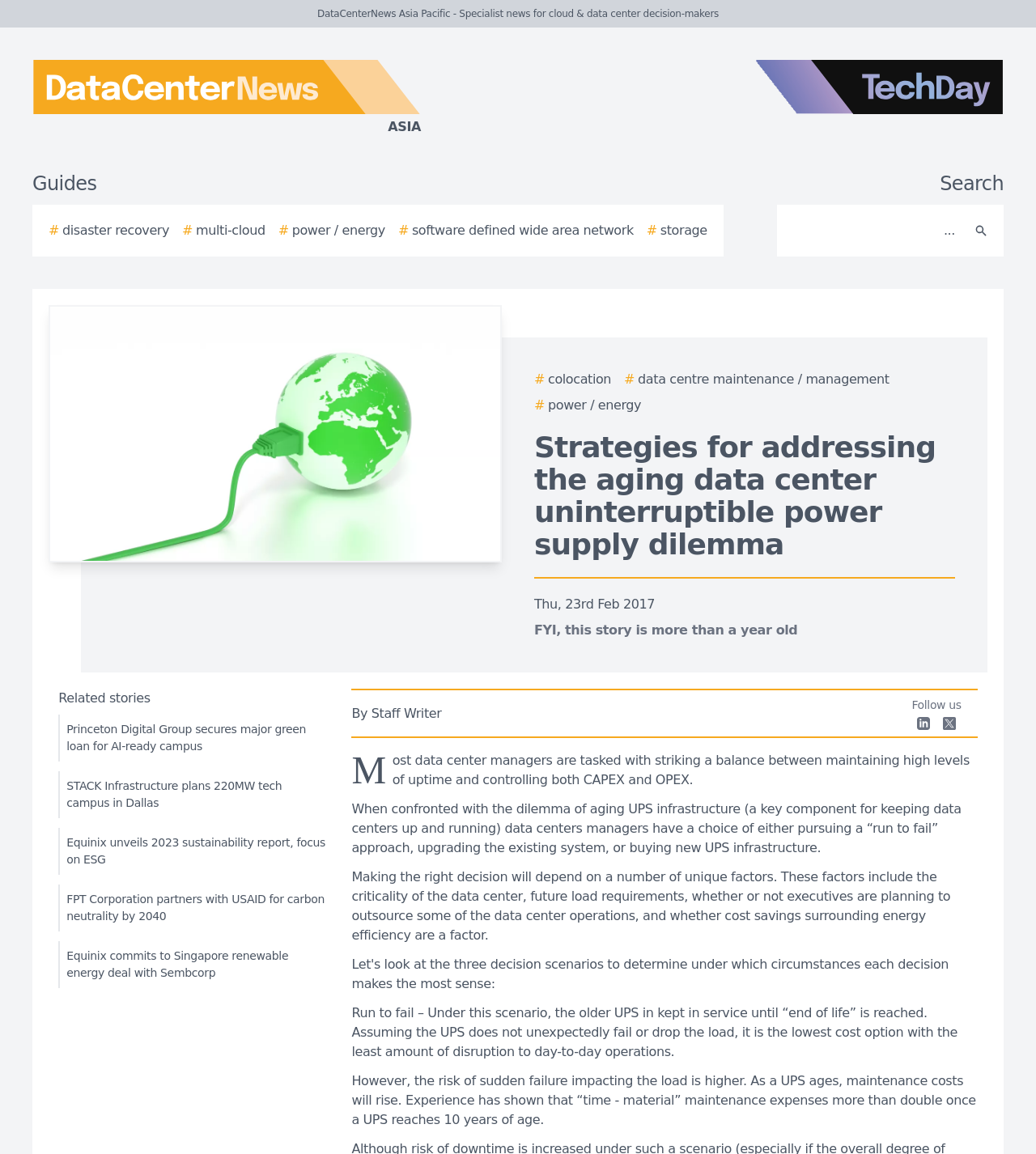Locate the bounding box coordinates of the element that needs to be clicked to carry out the instruction: "View related story about Princeton Digital Group securing major green loan for AI-ready campus". The coordinates should be given as four float numbers ranging from 0 to 1, i.e., [left, top, right, bottom].

[0.056, 0.619, 0.314, 0.66]